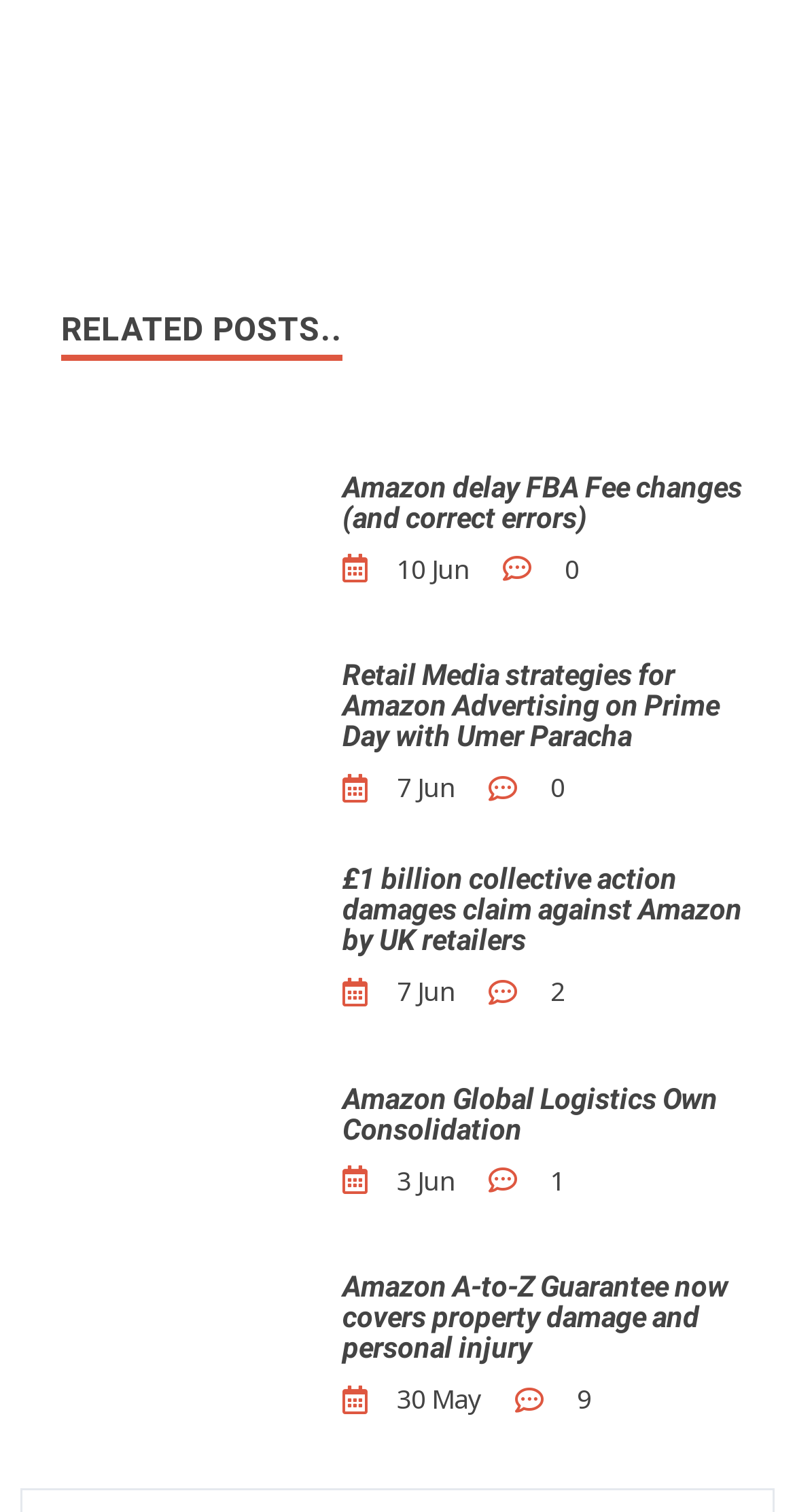Respond with a single word or phrase:
How many comments does the last post have?

9